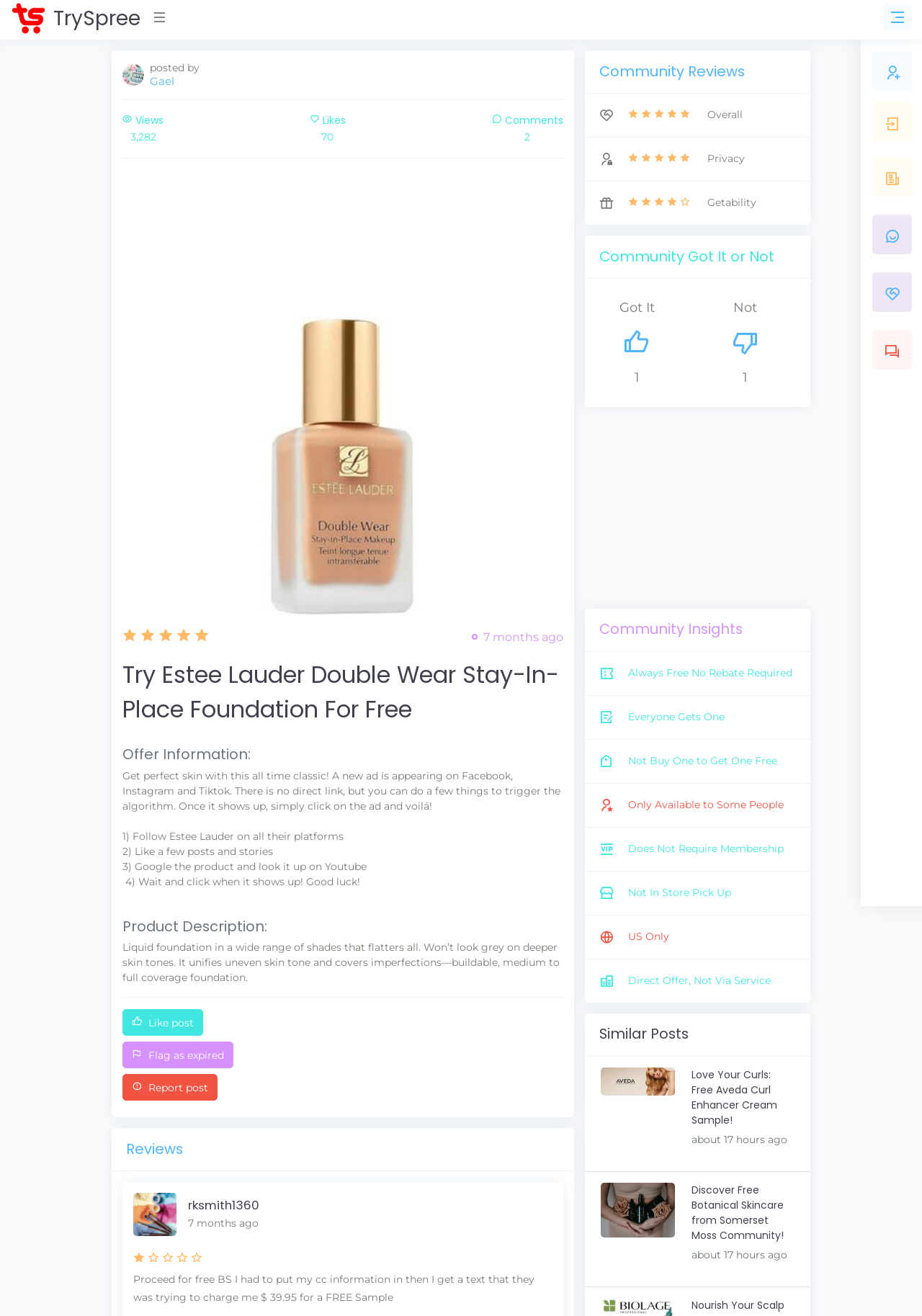What is the first step to trigger the algorithm?
Answer the question using a single word or phrase, according to the image.

Follow Estee Lauder on all their platforms